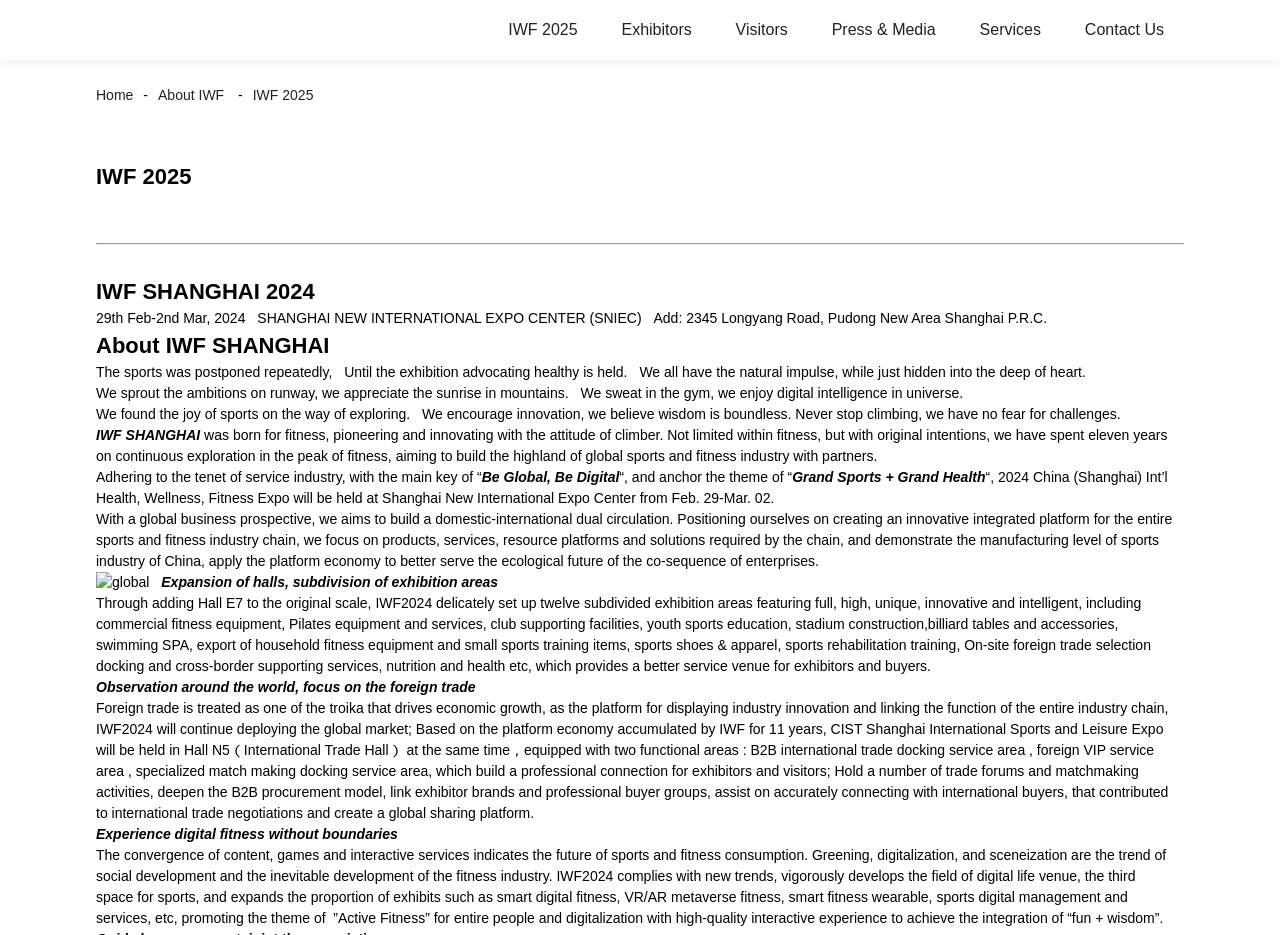Determine the bounding box coordinates for the clickable element required to fulfill the instruction: "Click on 'Contact Us'". Provide the coordinates as four float numbers between 0 and 1, i.e., [left, top, right, bottom].

[0.832, 0.0, 0.925, 0.064]